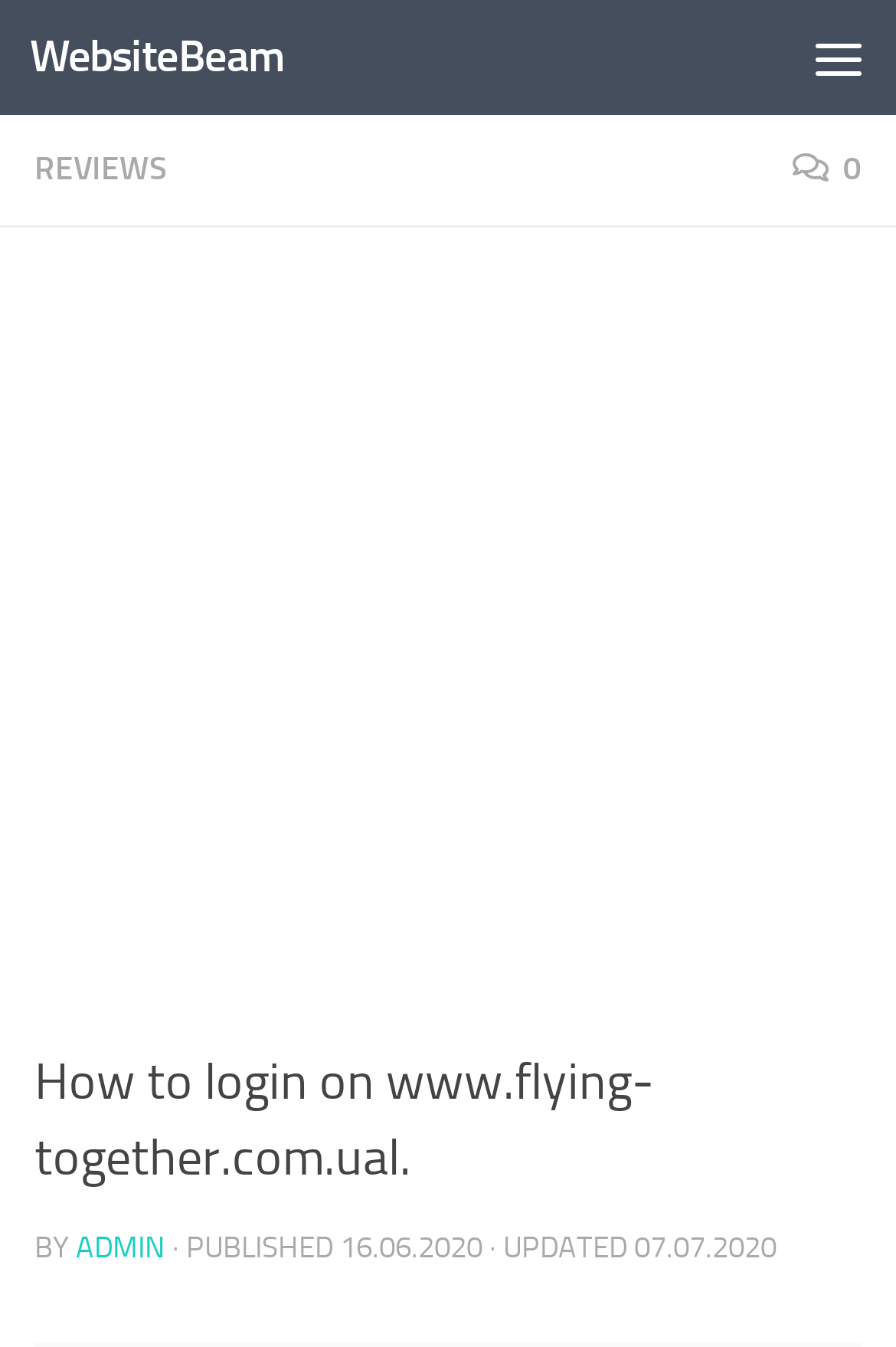Answer the question in a single word or phrase:
What is the text of the first link on the webpage?

Skip to content